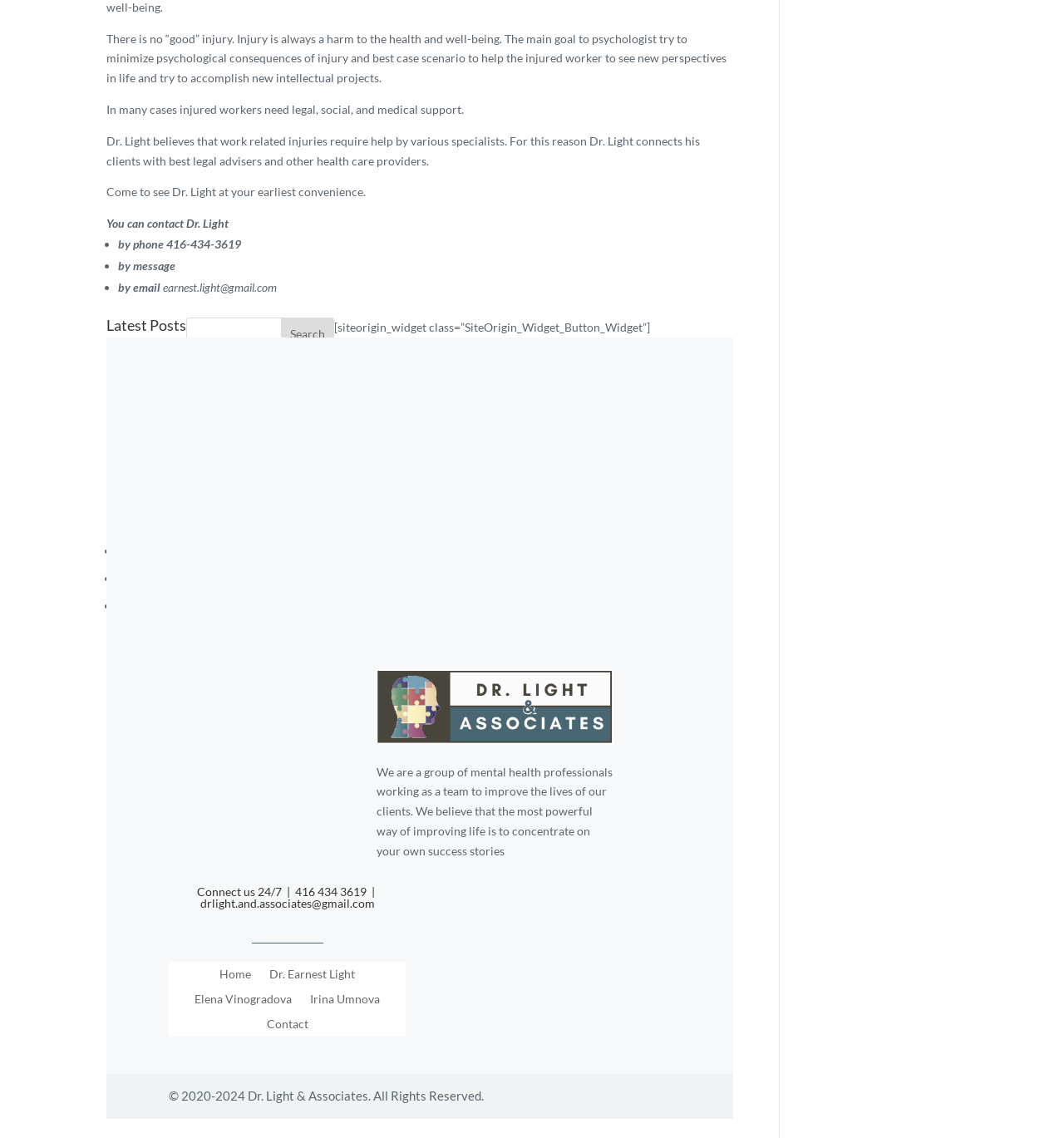Predict the bounding box for the UI component with the following description: "Contact".

[0.251, 0.895, 0.29, 0.911]